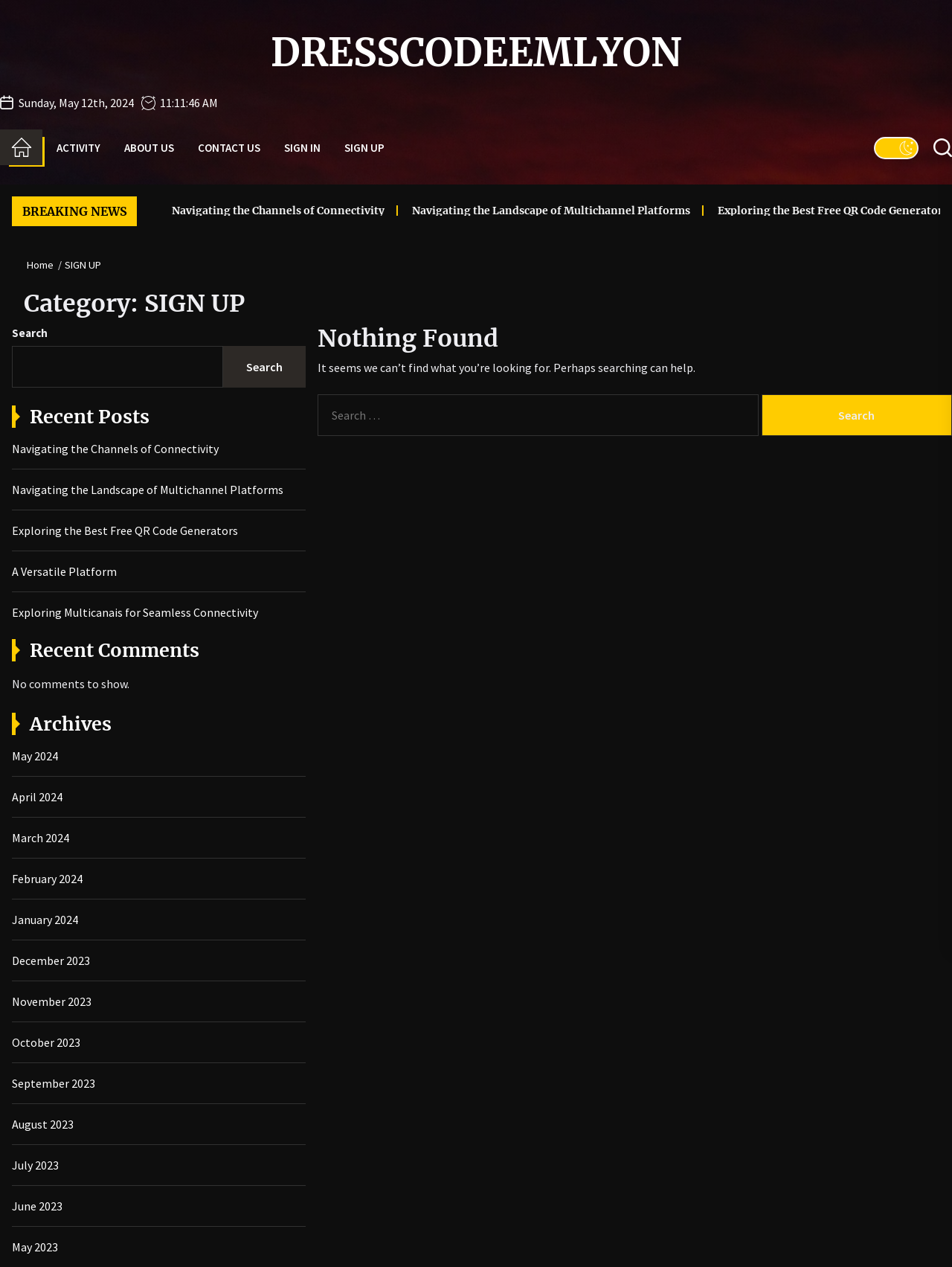What is the purpose of the 'Archives' section?
Look at the image and answer the question using a single word or phrase.

To access past articles